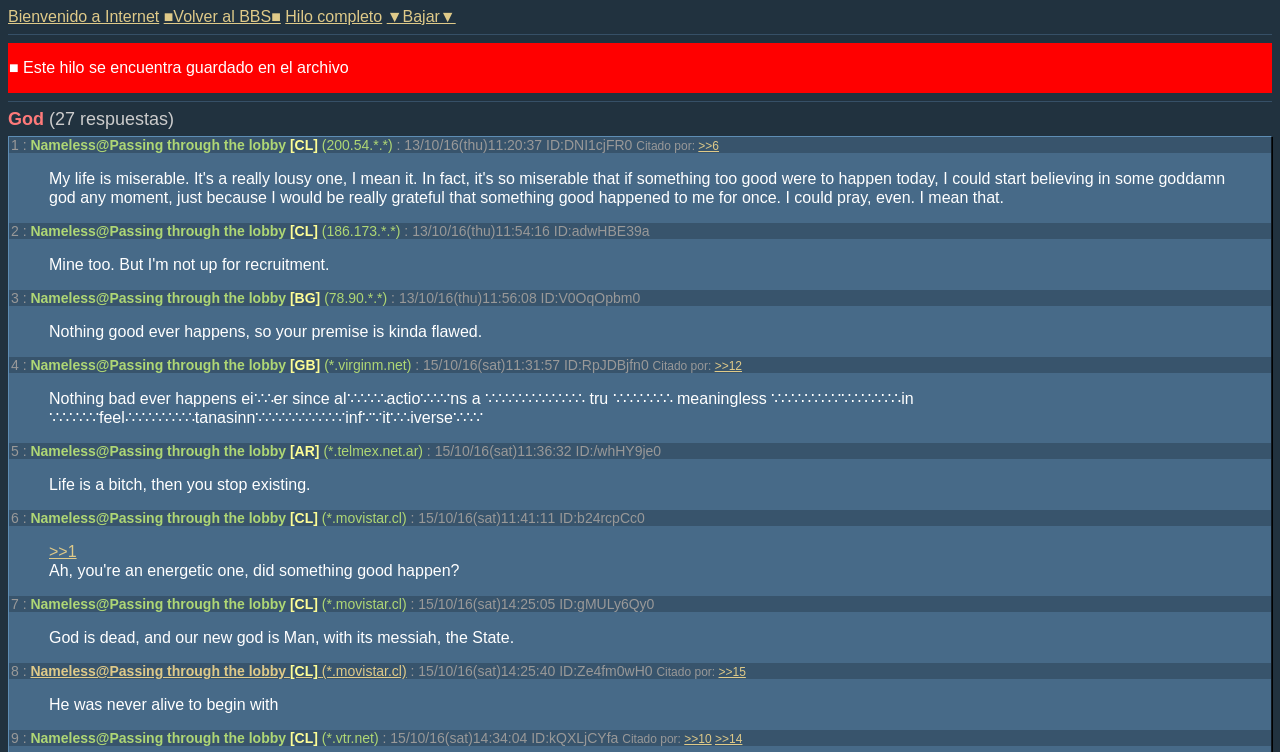Give an extensive and precise description of the webpage.

This webpage appears to be a forum or discussion board, with a title "God - Archivo de World Lobby@Bienvenido a Internet BBS" at the top. Below the title, there are four links: "Bienvenido a Internet", "■Volver al BBS■", "Hilo completo", and "▼Bajar▼". 

A horizontal separator line divides the top section from the main content. The main content starts with a static text "■ Este hilo se encuentra guardado en el archivo", followed by another horizontal separator line. 

Below the second separator line, there is a heading "God (27 respuestas)" which seems to be the title of the discussion thread. The thread consists of 9 posts, each with a heading indicating the post number, author, and date. The posts are numbered from 1 to 9, and each post has a link to reply to the post, indicated by ">>" followed by the post number.

The posts themselves contain various texts, including quotes and responses to other posts. Some posts have additional links to other posts, indicated by ">>" followed by the post number. The posts are arranged in a vertical list, with each post below the previous one.